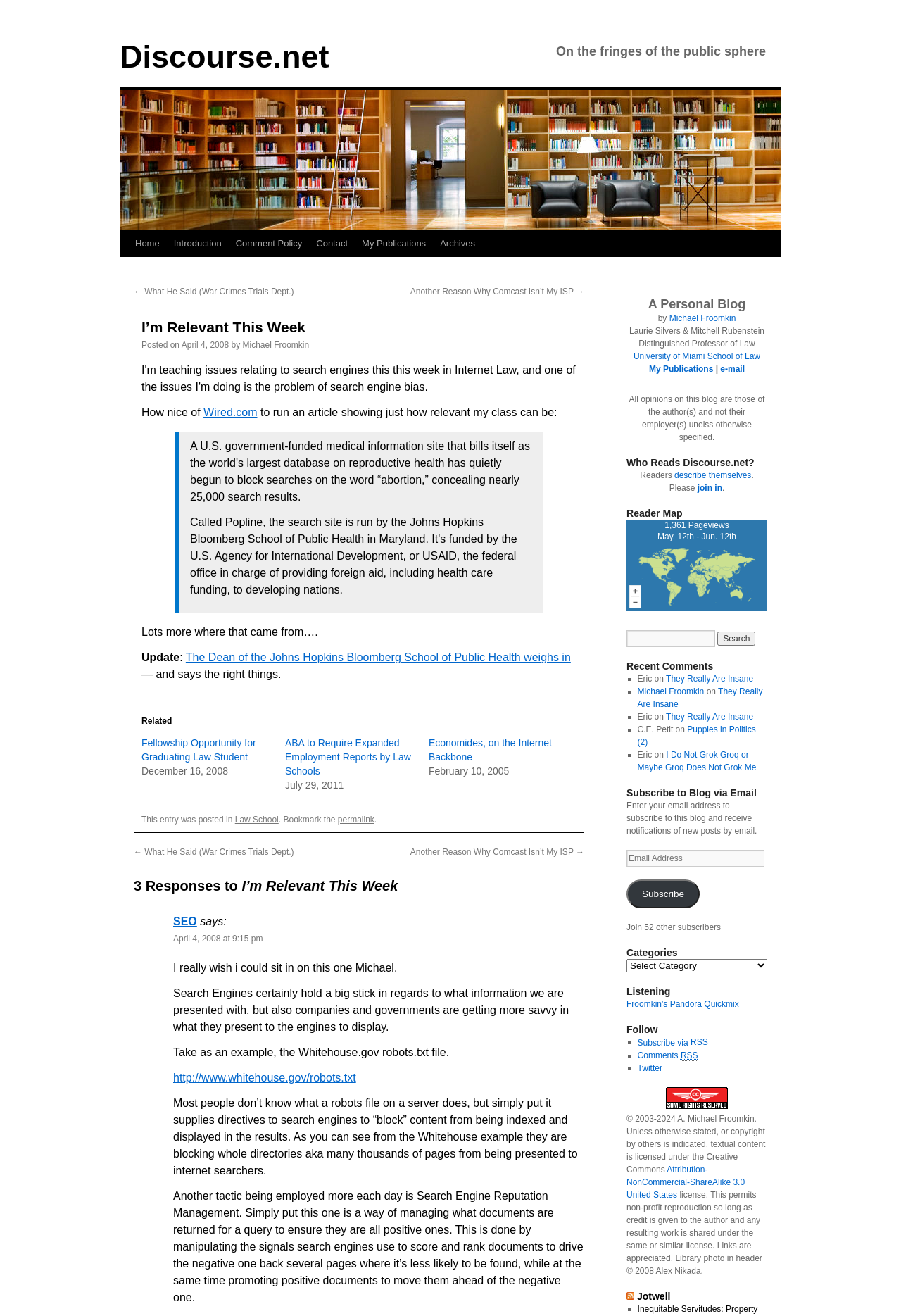Find the bounding box coordinates of the element to click in order to complete this instruction: "Check the 'Reader Map'". The bounding box coordinates must be four float numbers between 0 and 1, denoted as [left, top, right, bottom].

[0.695, 0.385, 0.852, 0.395]